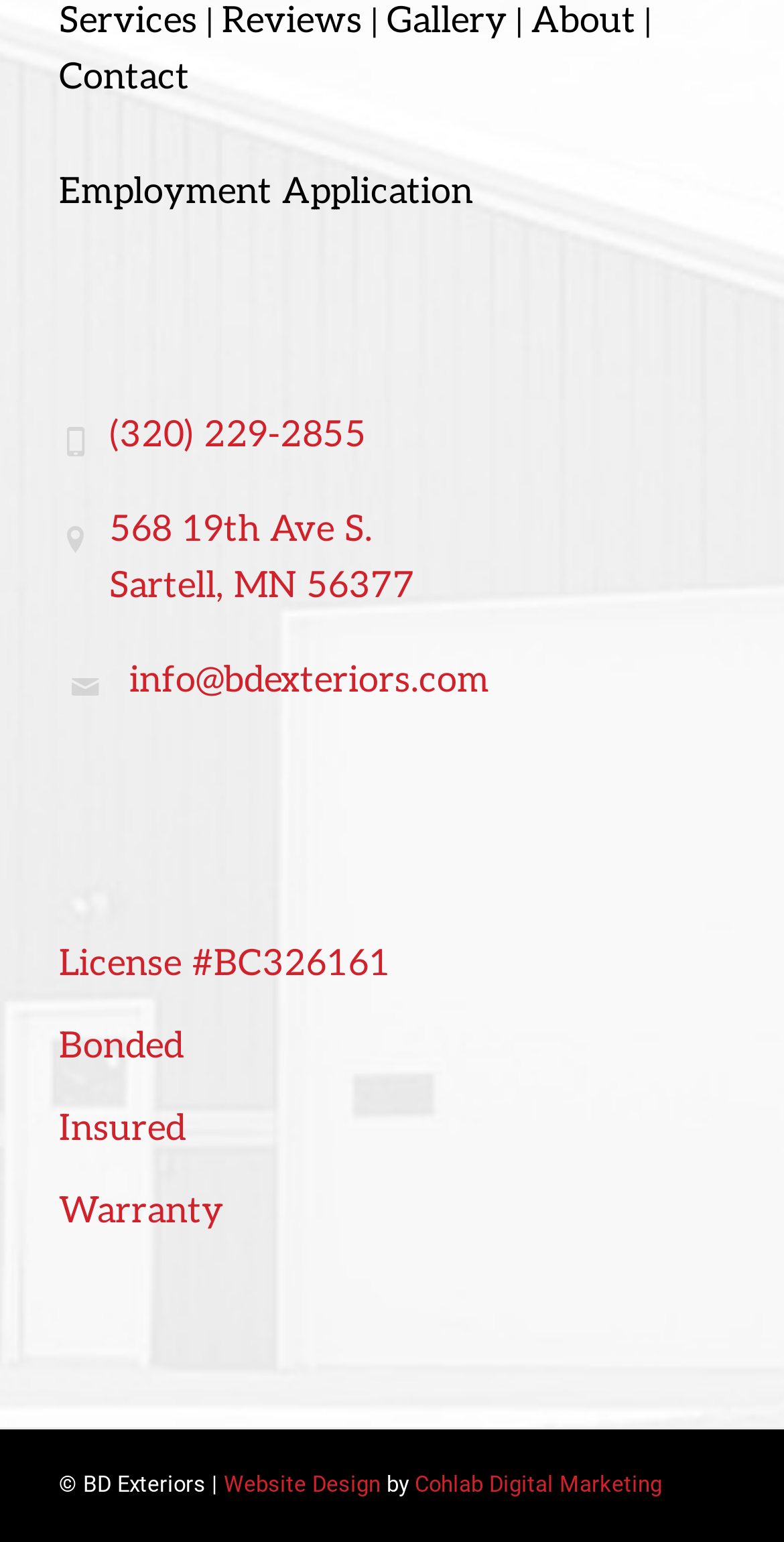What is the phone number of BD Exteriors?
Answer the question with a detailed and thorough explanation.

The phone number of BD Exteriors can be found on the webpage, specifically in the link element with the text '(320) 229-2855'.